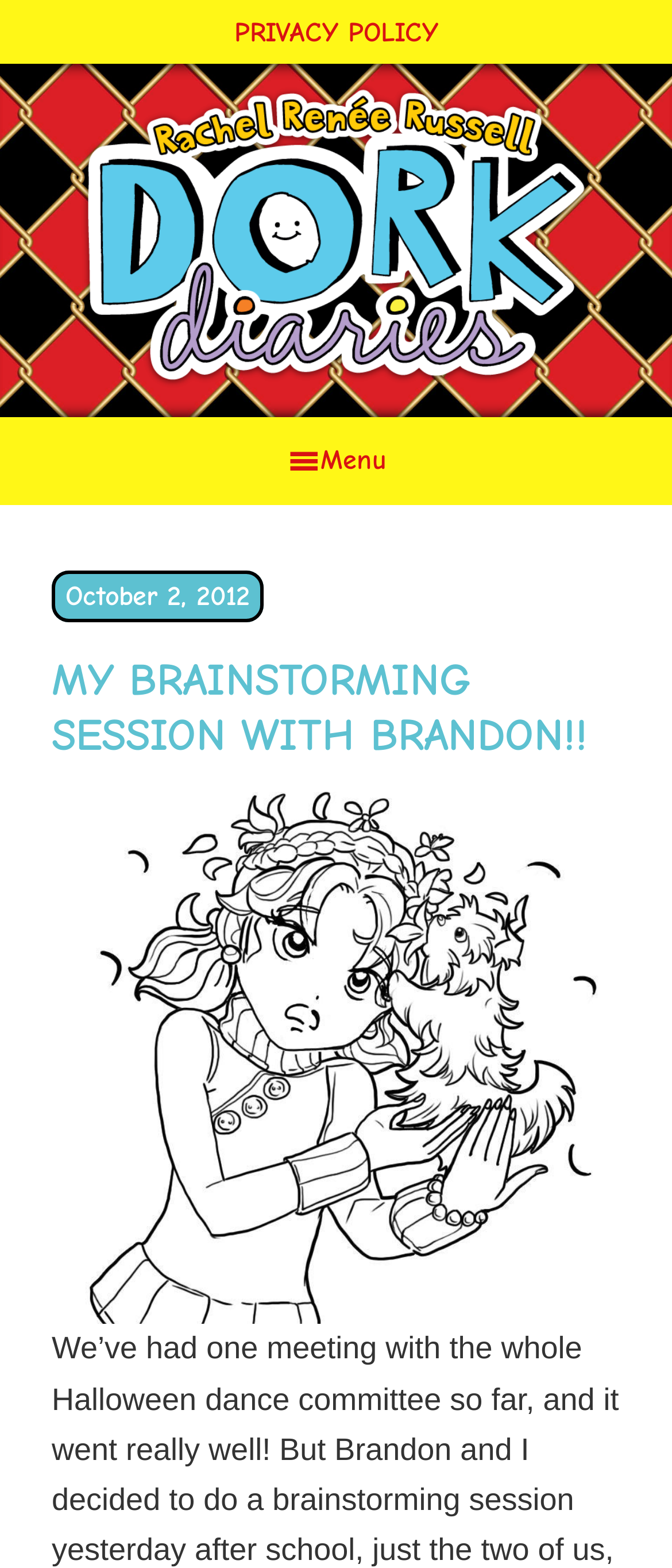Give a one-word or one-phrase response to the question:
What is the bounding box coordinate of the image?

[0.077, 0.498, 0.923, 0.845]